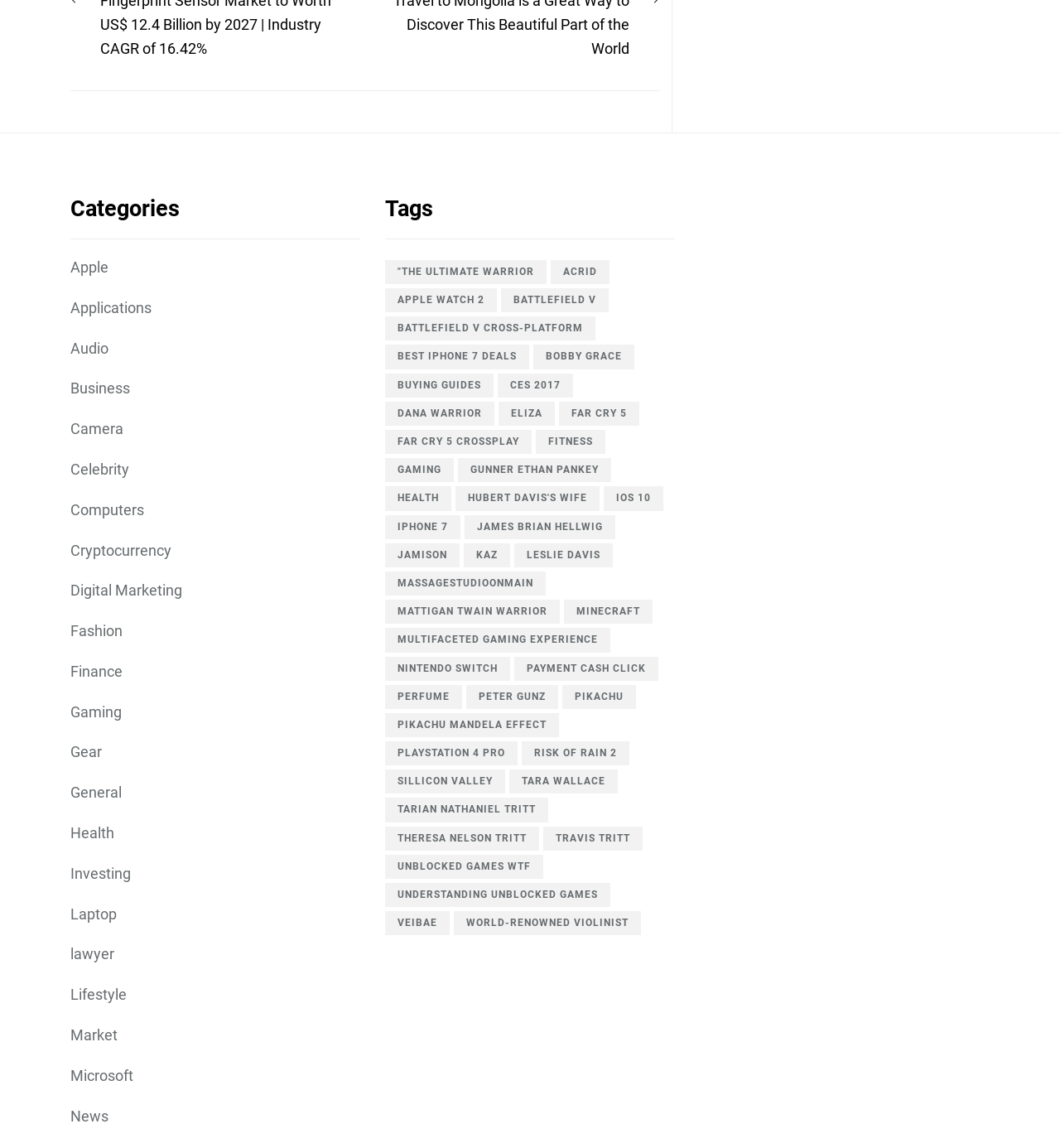How many items are related to 'Apple Watch 2'?
Examine the image and give a concise answer in one word or a short phrase.

31 items